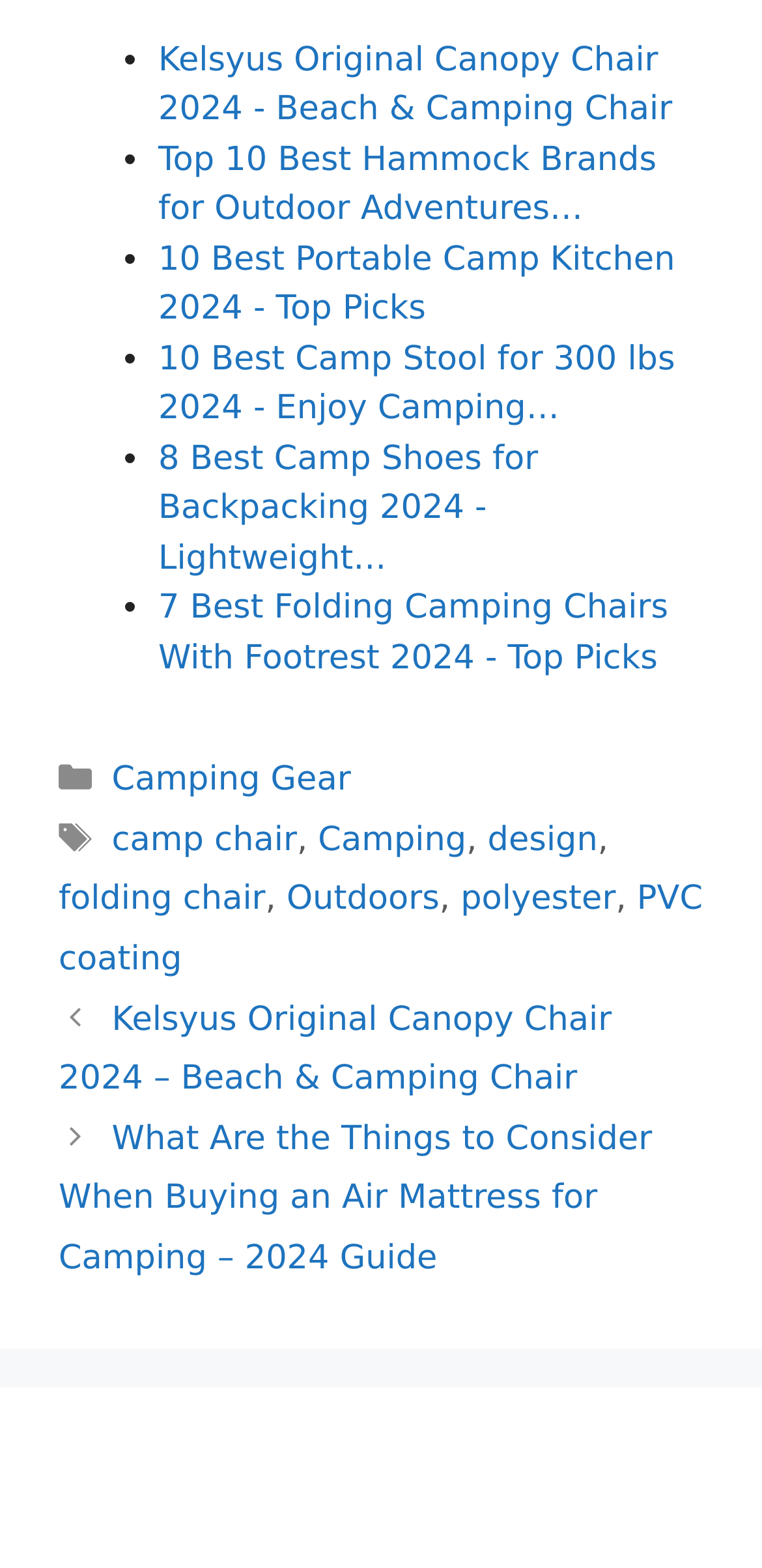Highlight the bounding box coordinates of the region I should click on to meet the following instruction: "Click on the link to read about the Kelsyus Original Canopy Chair 2024".

[0.208, 0.026, 0.882, 0.083]